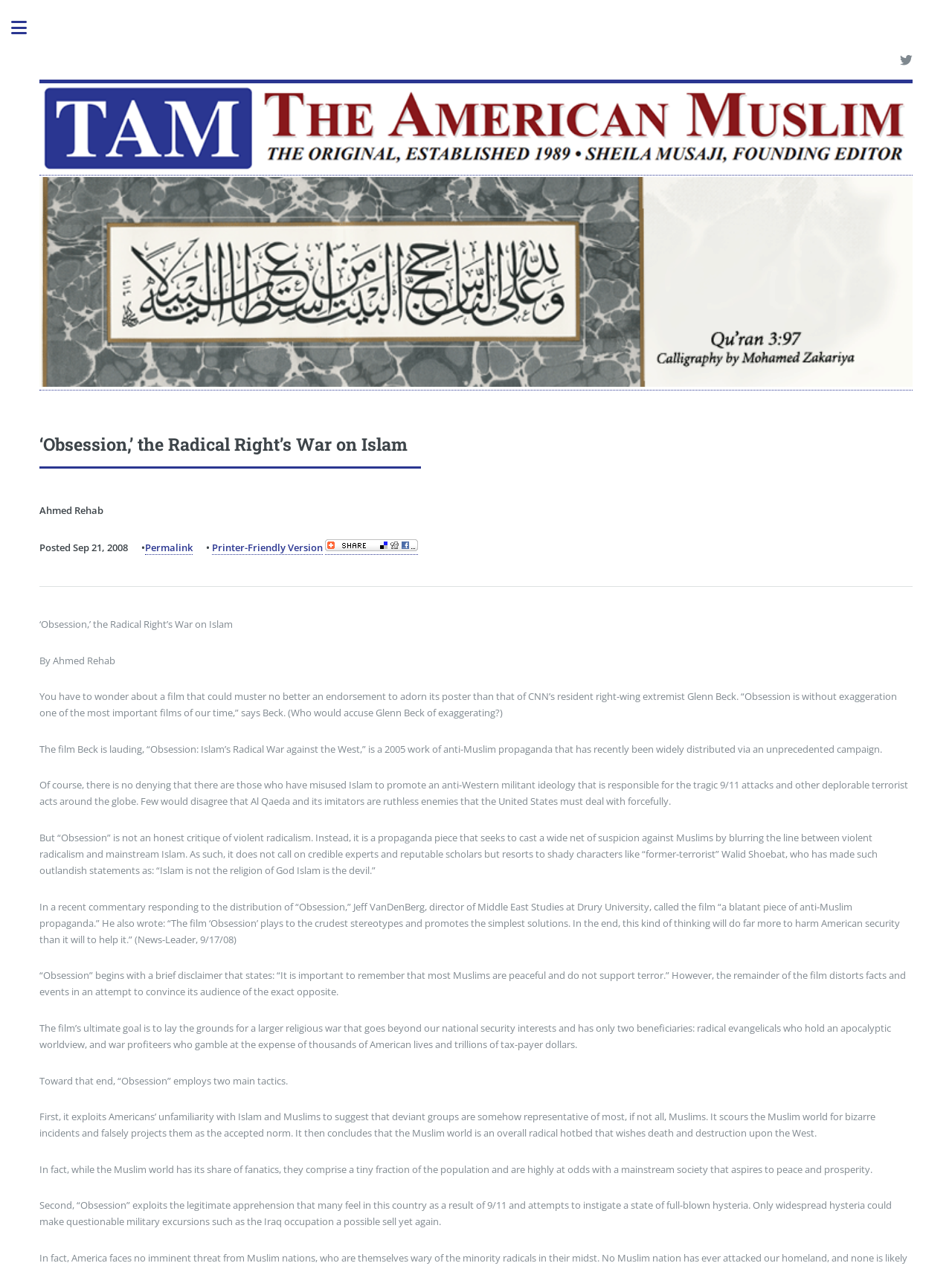Who is the author of the article?
Please respond to the question thoroughly and include all relevant details.

I found the author's name by looking at the static text element with the text 'Ahmed Rehab' which is located below the title of the article.